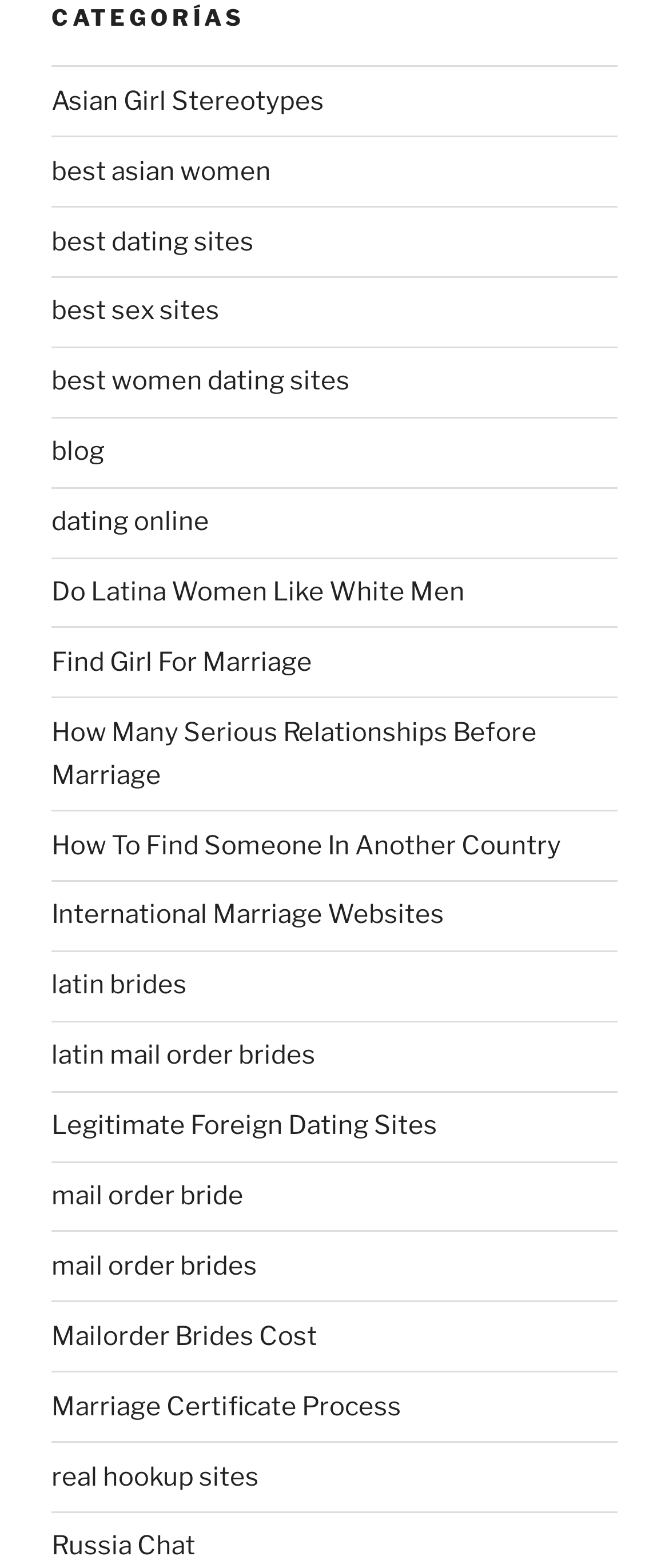Please examine the image and answer the question with a detailed explanation:
How many links are there under the 'CATEGORÍAS' heading?

By counting the number of links under the 'CATEGORÍAS' heading, we can see that there are 23 links in total, each with a different title related to dating, marriage, and relationships.